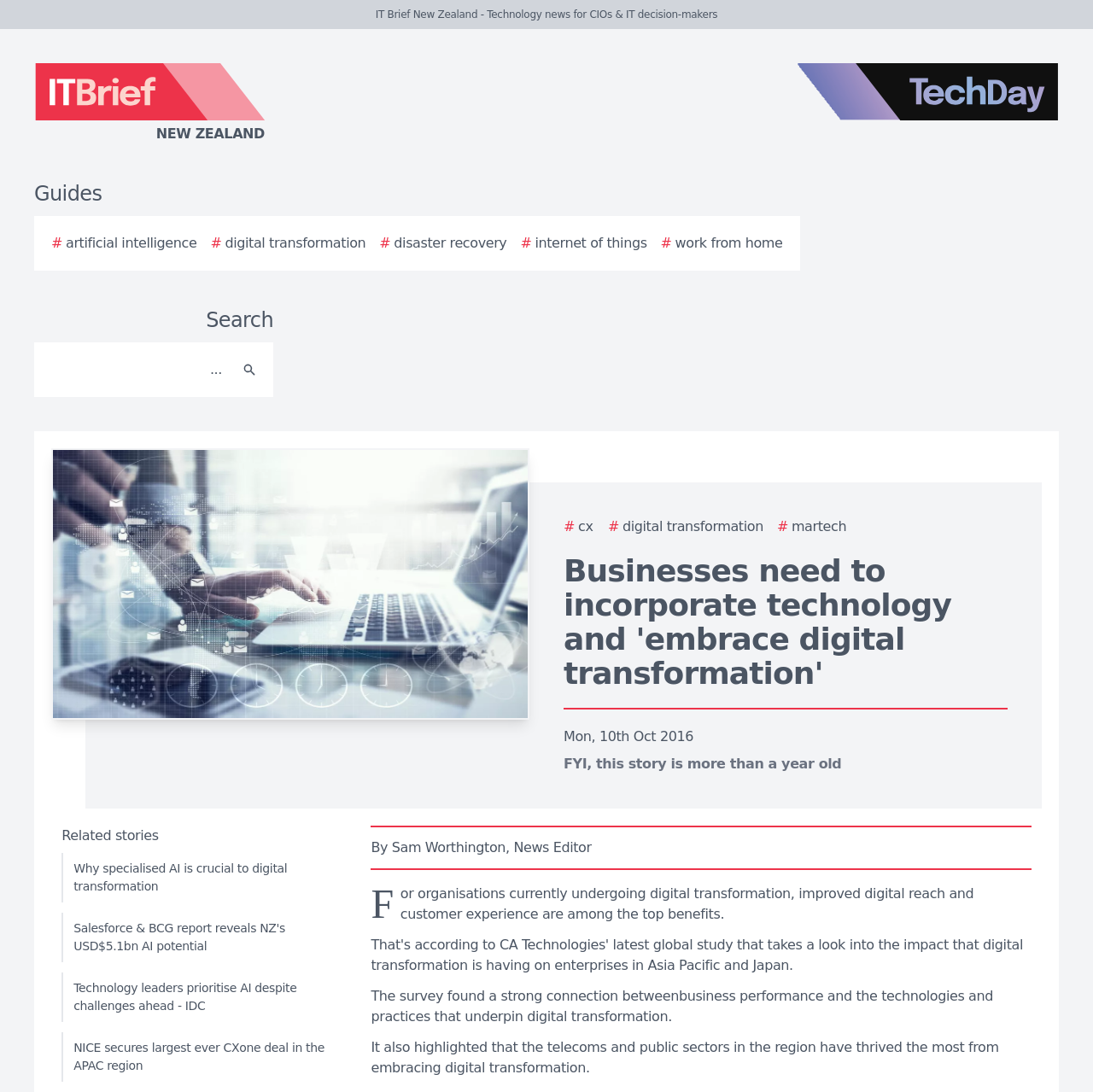What is the topic of the article?
Please provide a detailed answer to the question.

I inferred the topic of the article by looking at the heading element 'Businesses need to incorporate technology and 'embrace digital transformation'' and the surrounding text, which suggests that the article is discussing the importance of digital transformation for businesses.